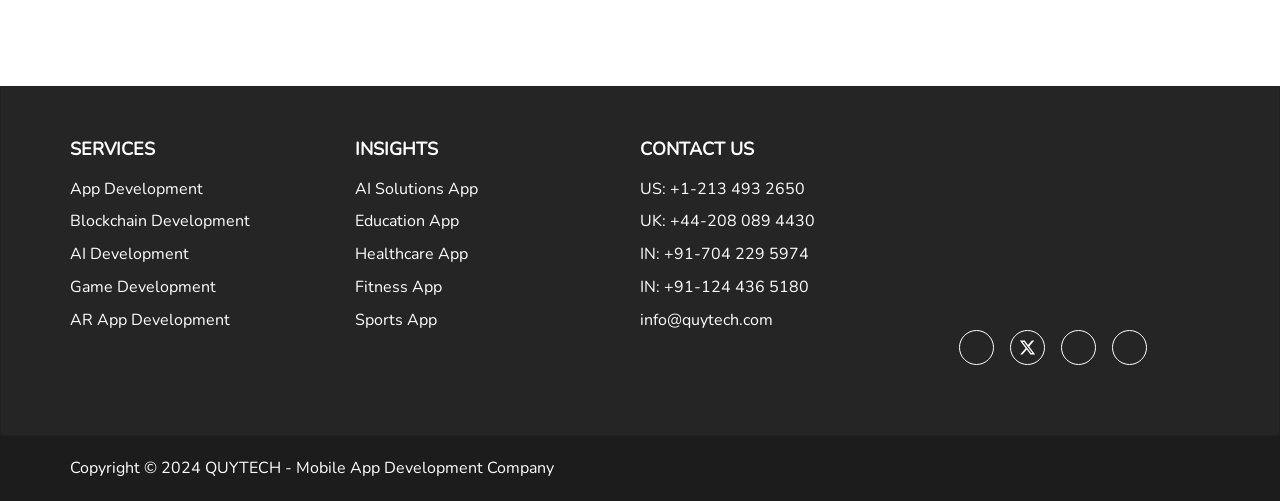What services does Quytech offer?
Please give a detailed answer to the question using the information shown in the image.

Based on the links provided under the 'SERVICES' section, Quytech offers various services including App Development, Blockchain Development, AI Development, Game Development, and AR App Development.